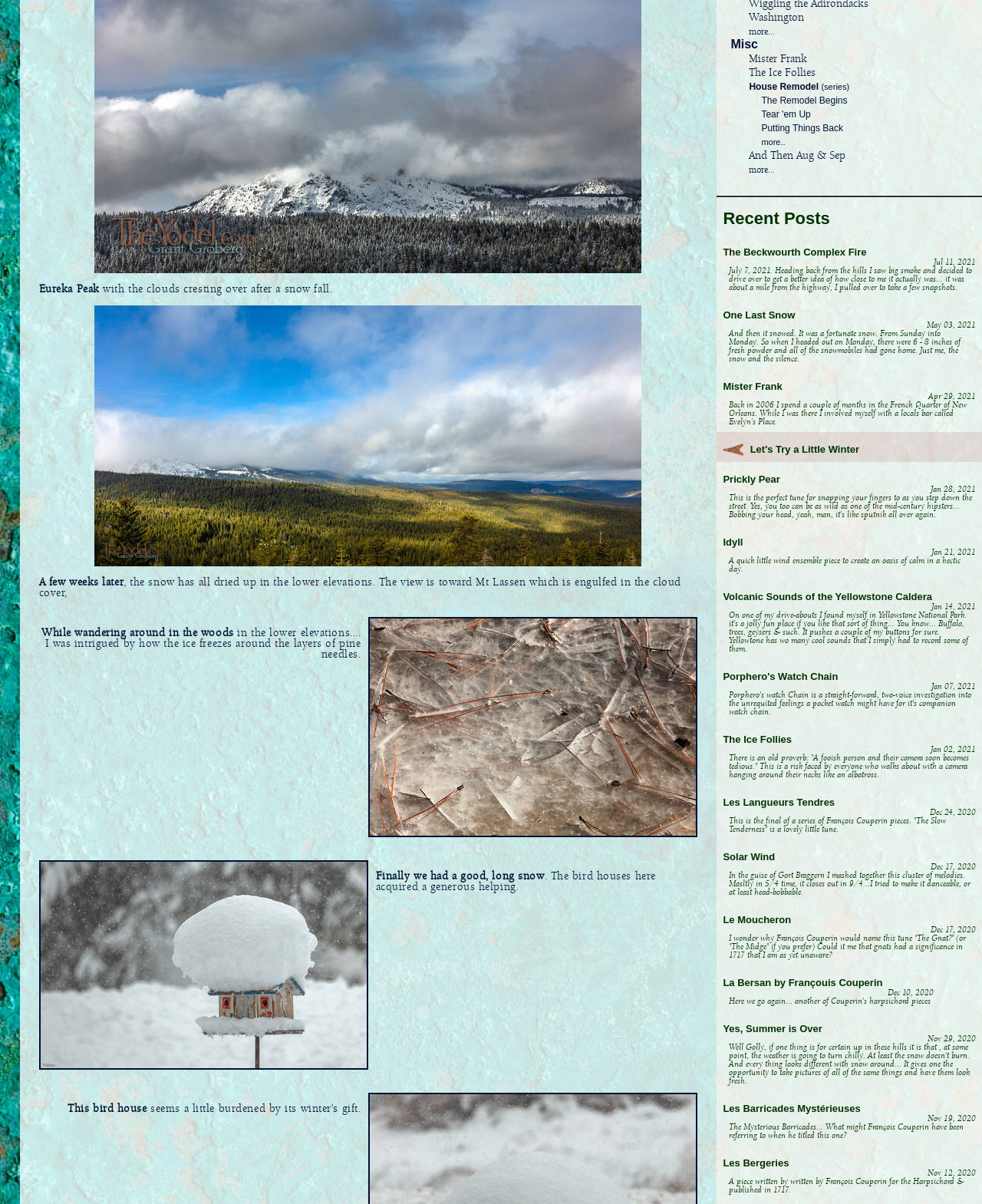Locate the bounding box of the UI element defined by this description: "And Then Aug & Sep". The coordinates should be given as four float numbers between 0 and 1, formatted as [left, top, right, bottom].

[0.763, 0.125, 0.861, 0.134]